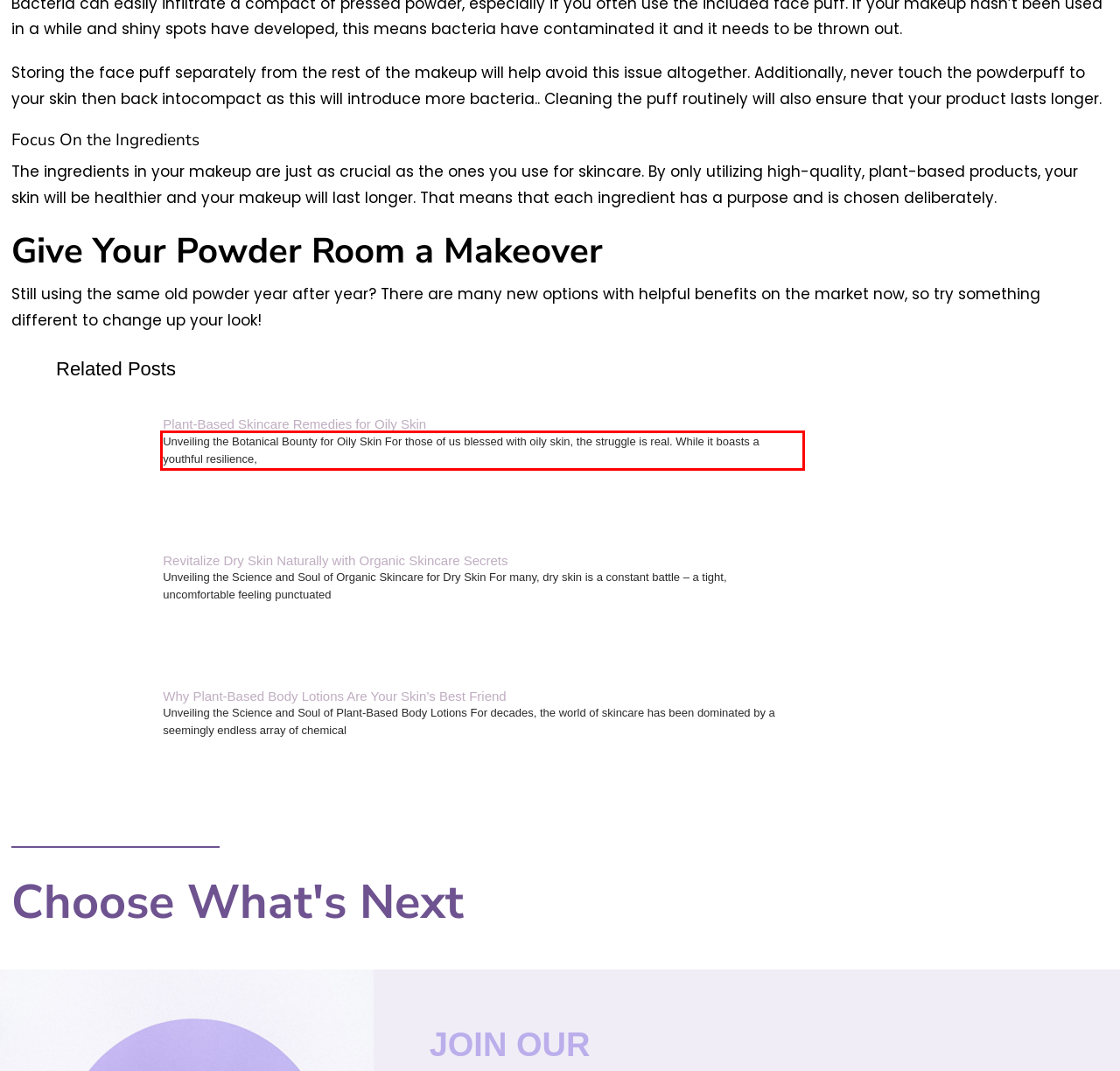Within the provided webpage screenshot, find the red rectangle bounding box and perform OCR to obtain the text content.

Unveiling the Botanical Bounty for Oily Skin For those of us blessed with oily skin, the struggle is real. While it boasts a youthful resilience,